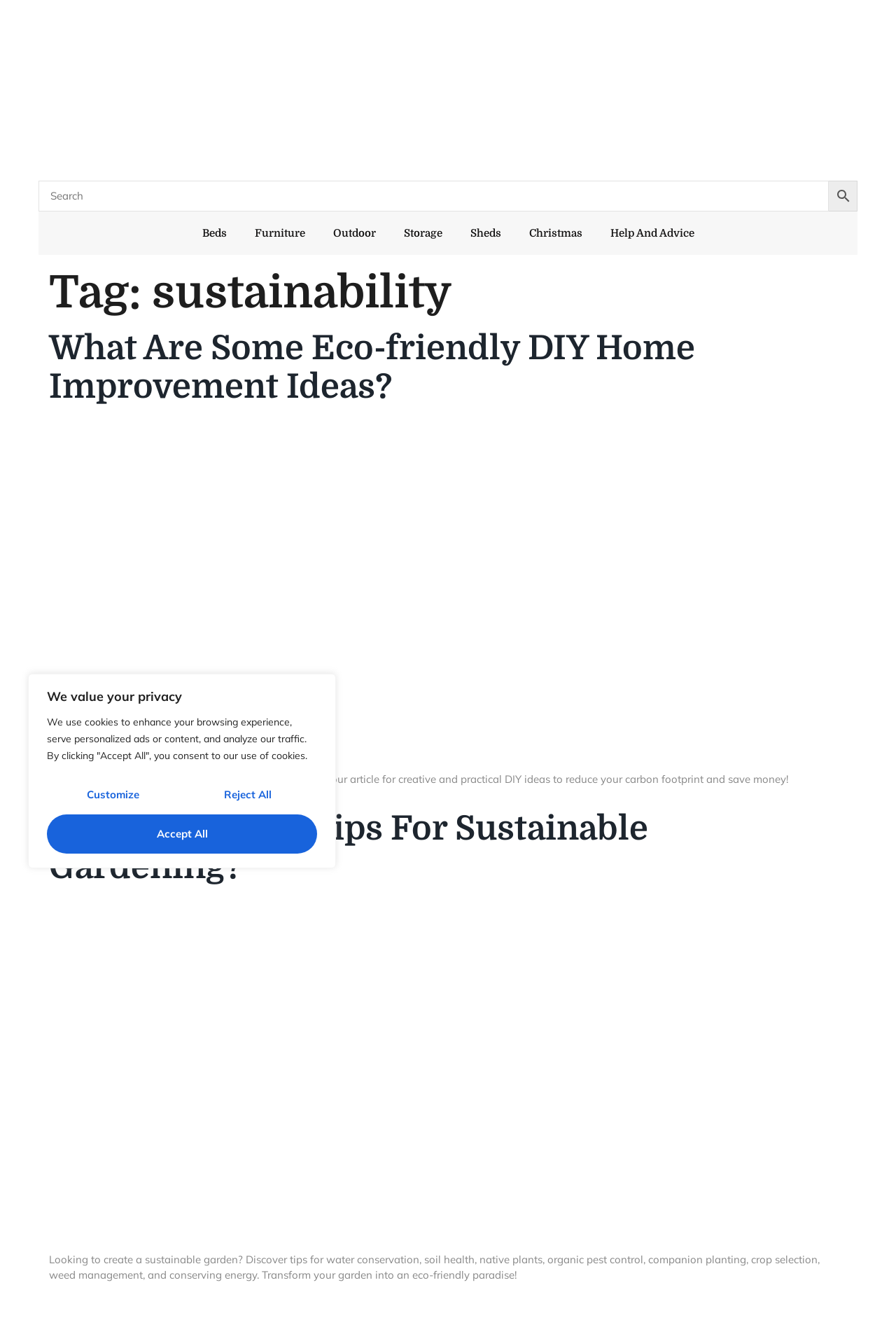What is the main topic of the webpage?
Respond to the question with a single word or phrase according to the image.

Sustainability